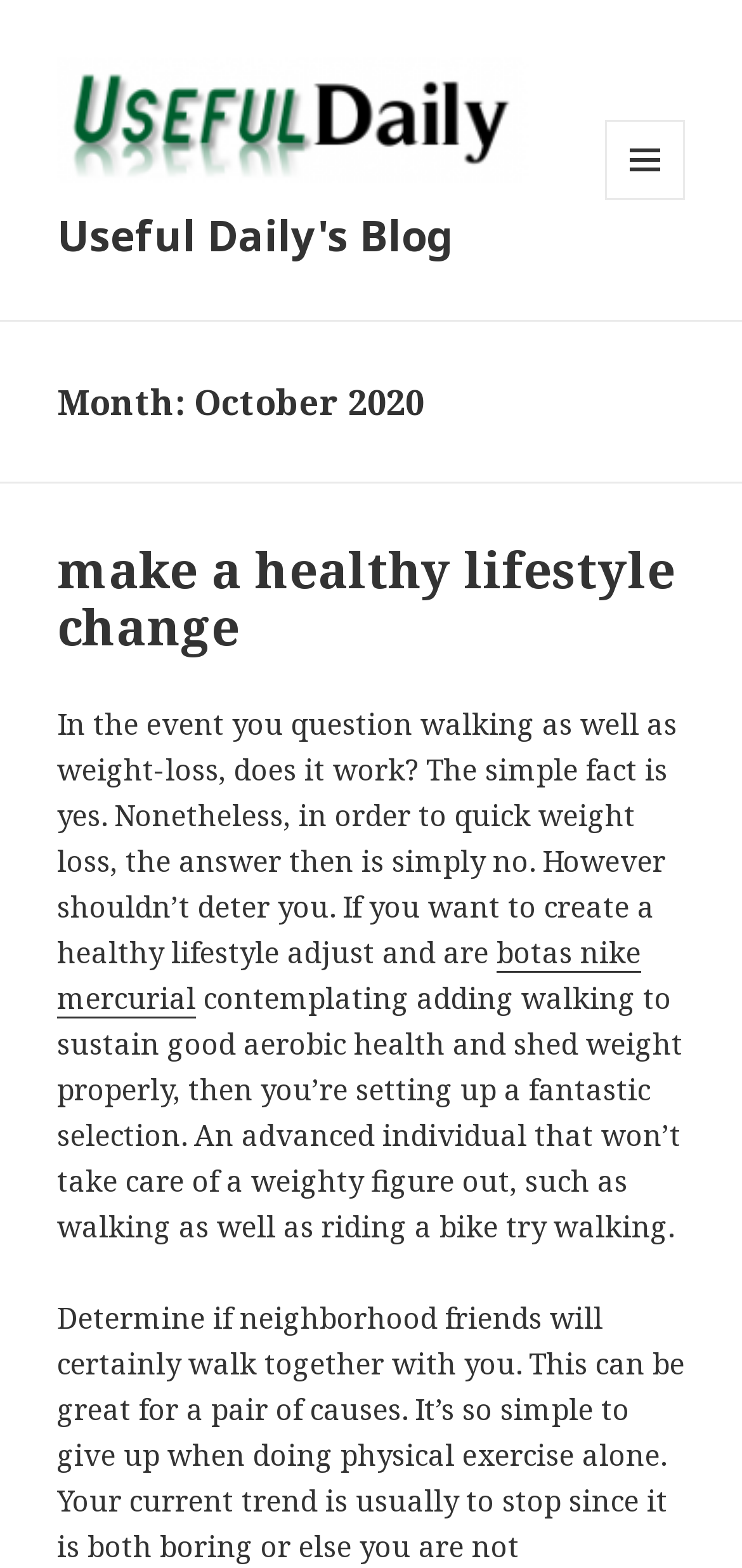What is the month being discussed in the blog post? From the image, respond with a single word or brief phrase.

October 2020